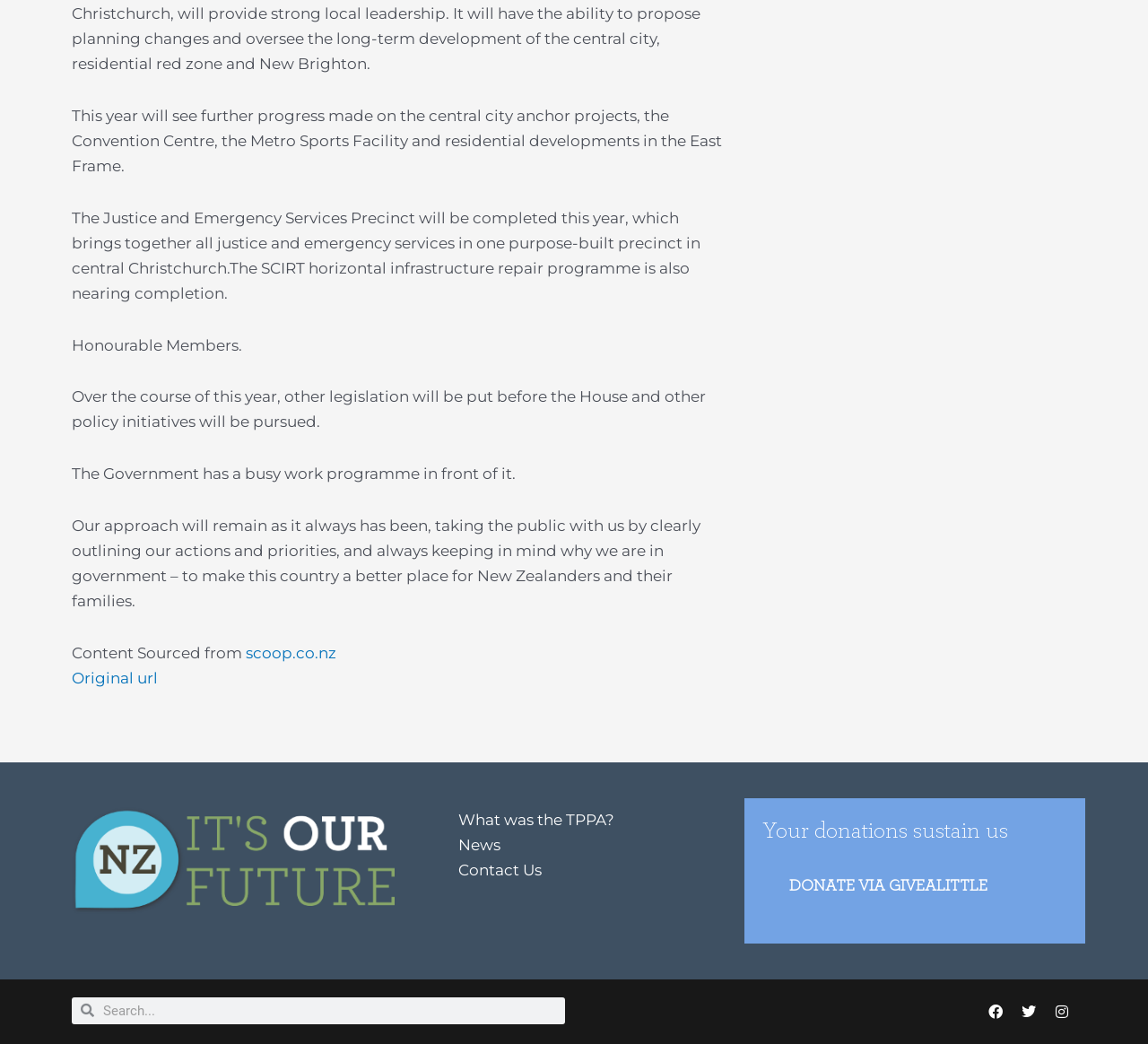Highlight the bounding box coordinates of the region I should click on to meet the following instruction: "Go to the News page".

[0.399, 0.801, 0.436, 0.818]